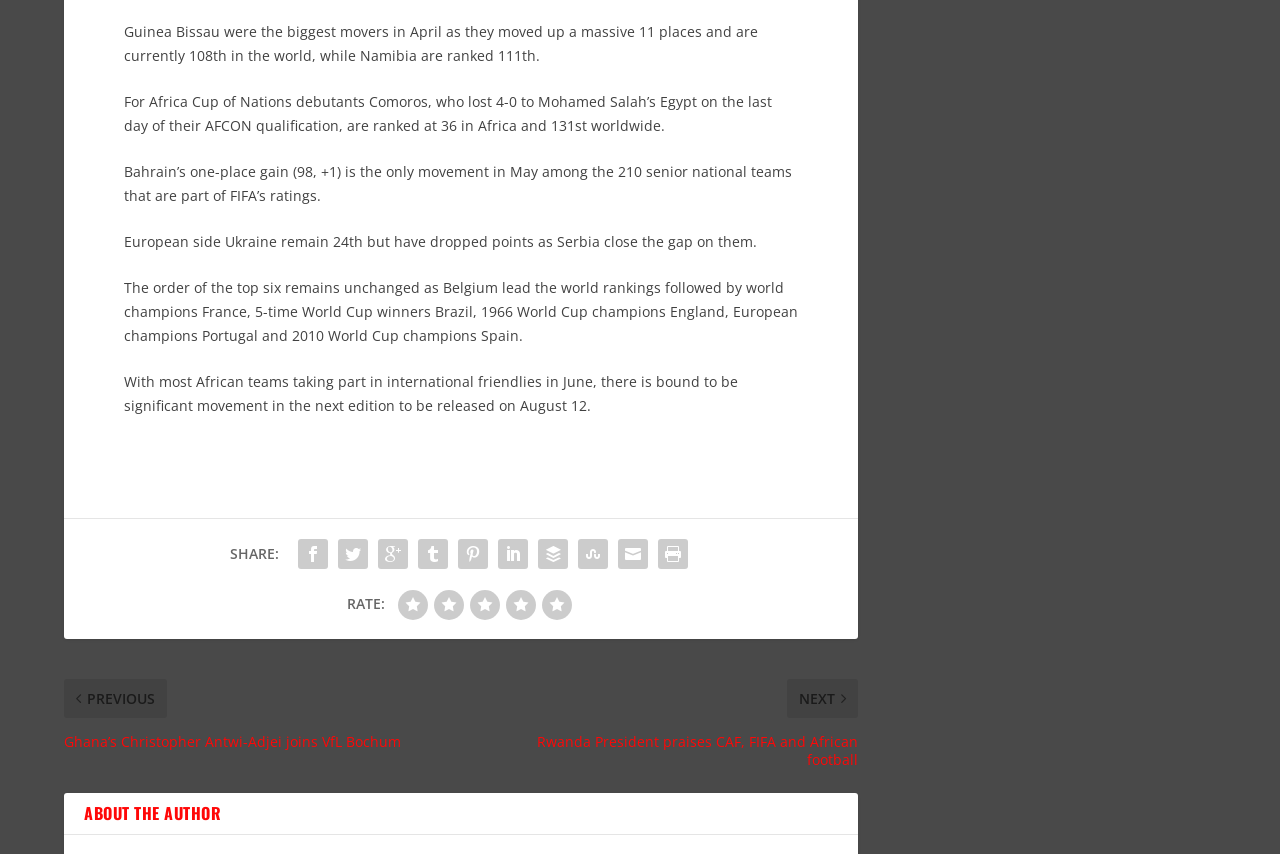Show the bounding box coordinates of the element that should be clicked to complete the task: "Read about the author".

[0.05, 0.917, 0.671, 0.965]